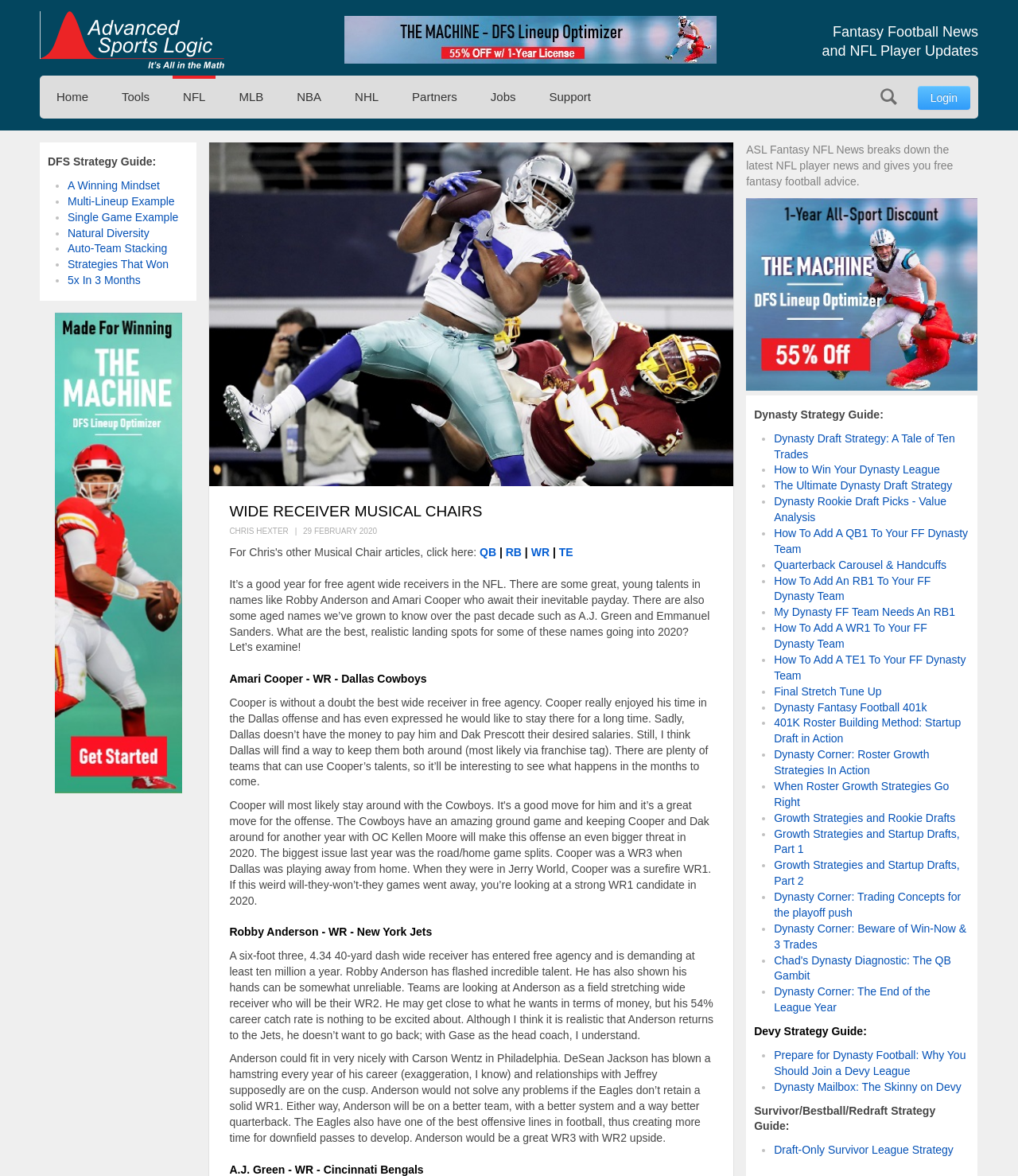Answer the question below in one word or phrase:
What is the topic of the DFS Strategy Guide?

Fantasy football